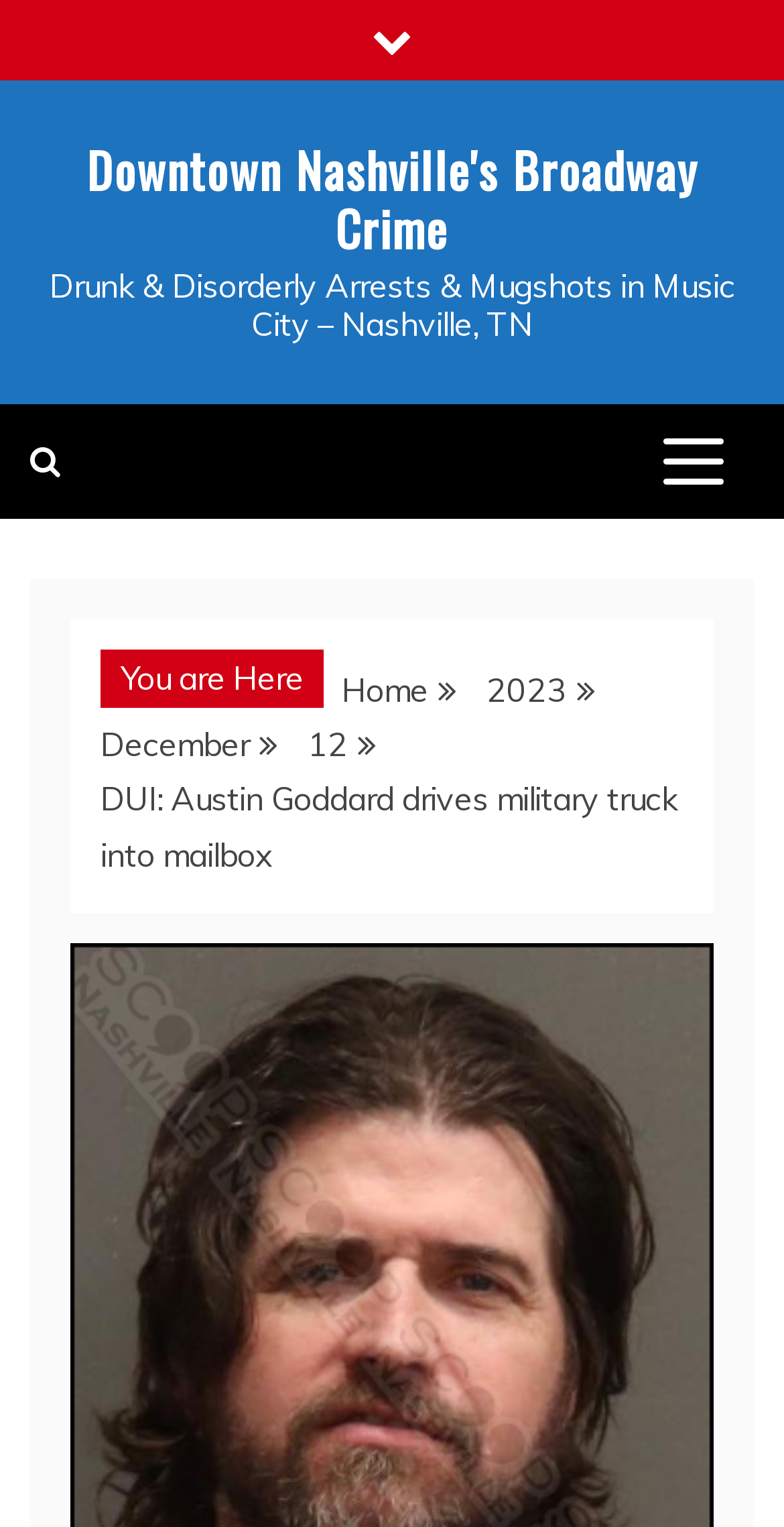Give a succinct answer to this question in a single word or phrase: 
What is the location of the crime mentioned?

Downtown Nashville's Broadway